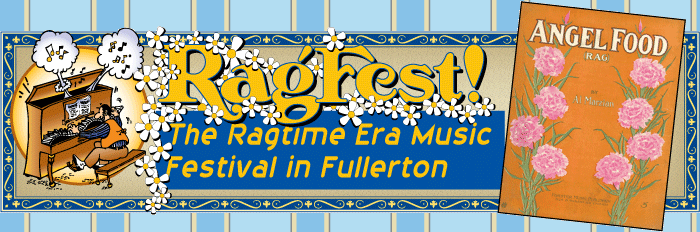Respond with a single word or phrase to the following question:
What is the name of the composer of 'Angel Food Rag'?

Al Marzian